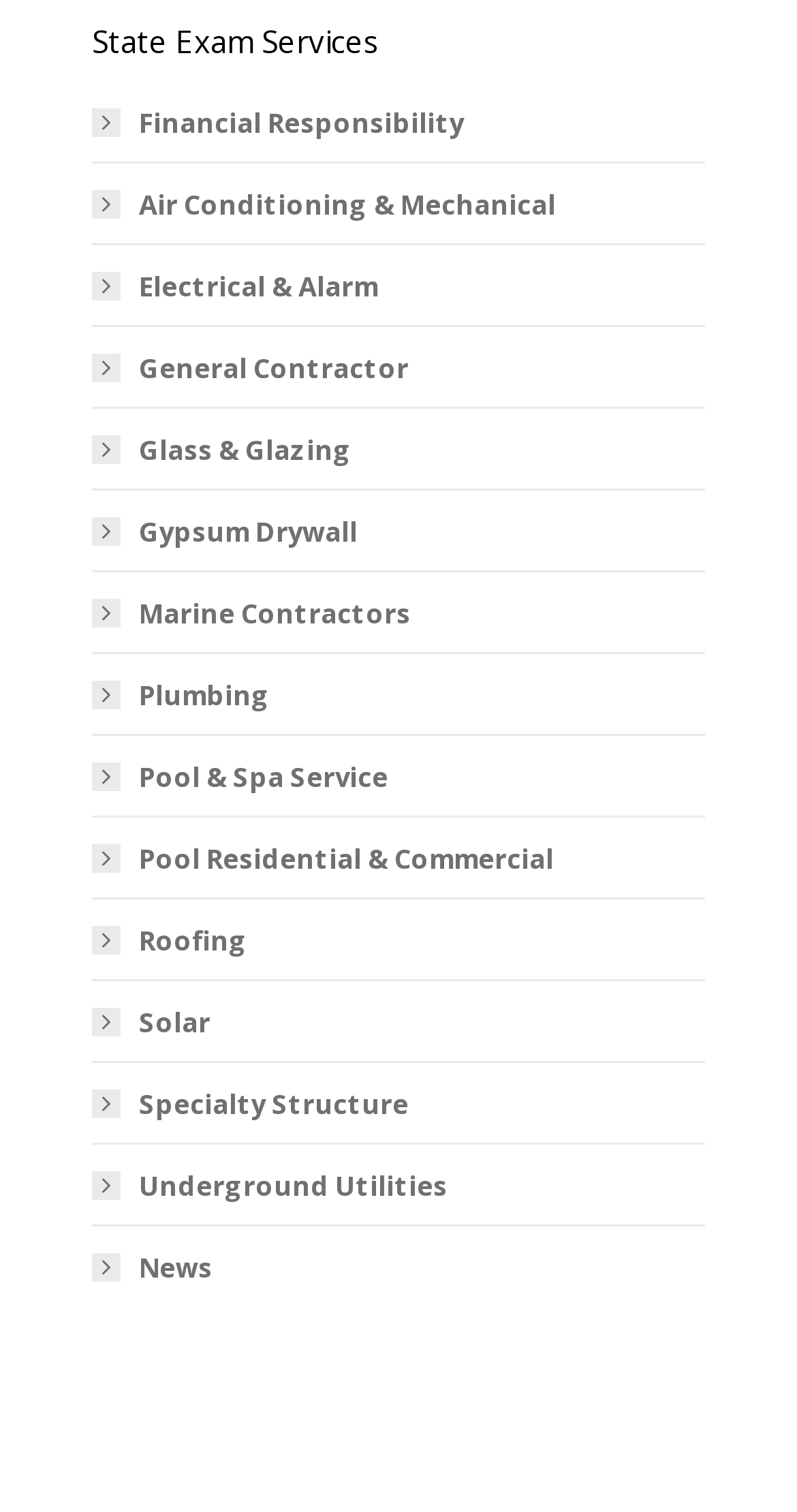Please locate the bounding box coordinates of the element that should be clicked to achieve the given instruction: "Get information on Plumbing services".

[0.115, 0.446, 0.338, 0.473]